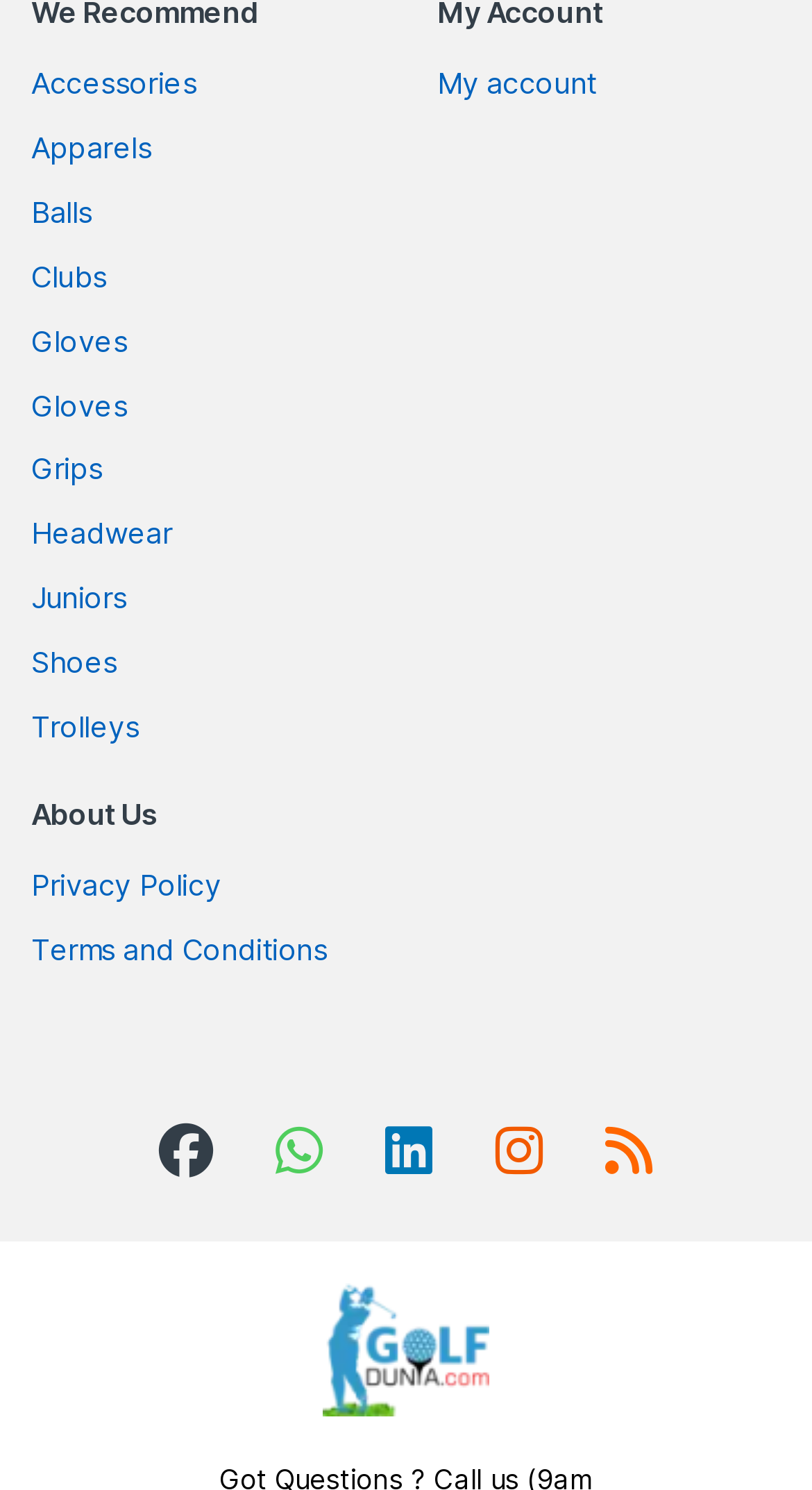Find the bounding box coordinates for the area you need to click to carry out the instruction: "Open privacy policy". The coordinates should be four float numbers between 0 and 1, indicated as [left, top, right, bottom].

[0.038, 0.582, 0.272, 0.606]